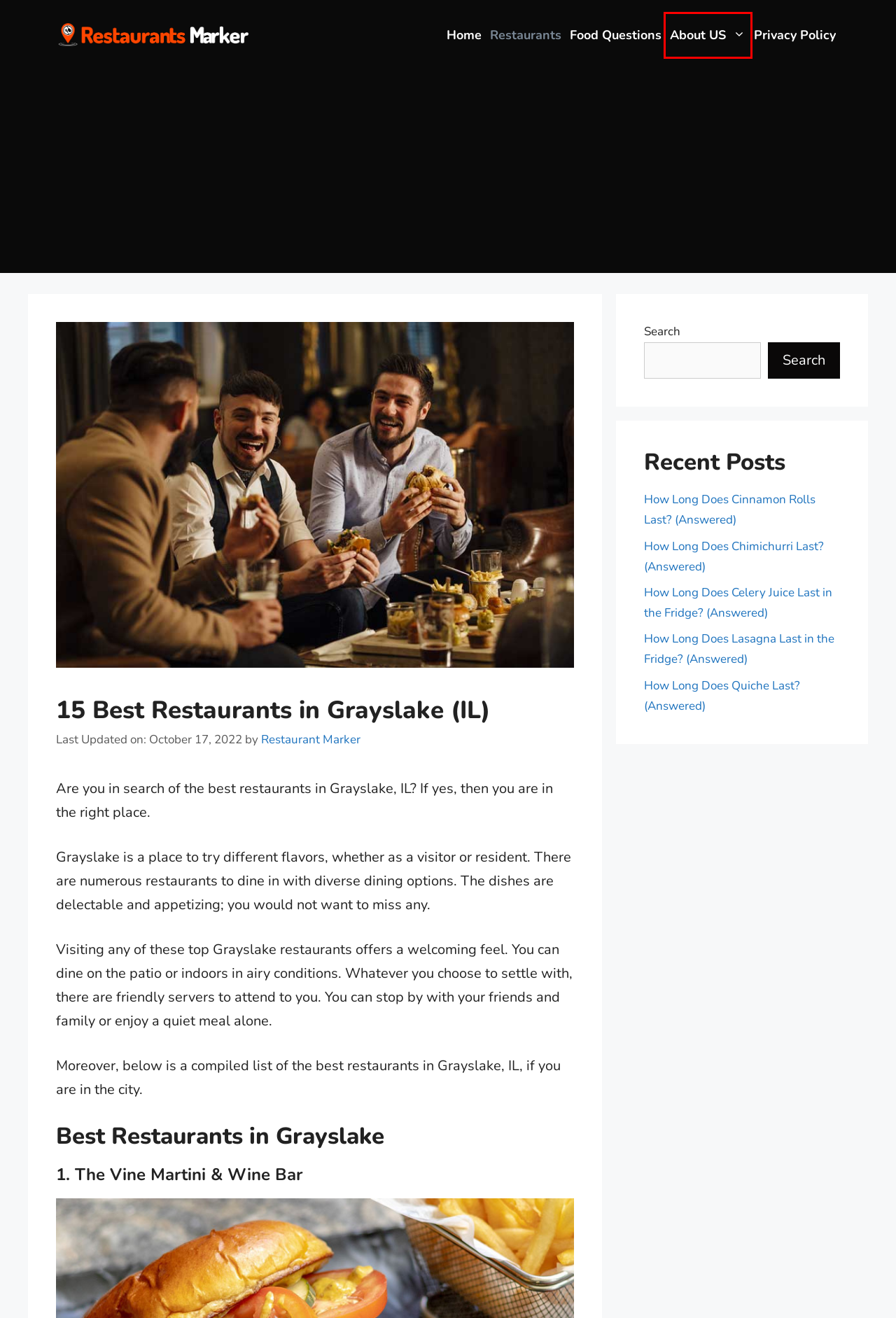Look at the screenshot of a webpage, where a red bounding box highlights an element. Select the best description that matches the new webpage after clicking the highlighted element. Here are the candidates:
A. How Long Does Cinnamon Rolls Last? (Answered) - Restaurants Marker
B. Restaurants Archives - Restaurants Marker
C. Restaurants Marker - Best Restaurants to Visit for Fun
D. How Long Does Quiche Last? (Answered) - Restaurants Marker
E. How Long Does Celery Juice Last in the Fridge? (Answered) - Restaurants Marker
F. How Long Does Chimichurri Last? (Answered) - Restaurants Marker
G. About US - Restaurants Marker
H. Food Questions Archives - Restaurants Marker

G